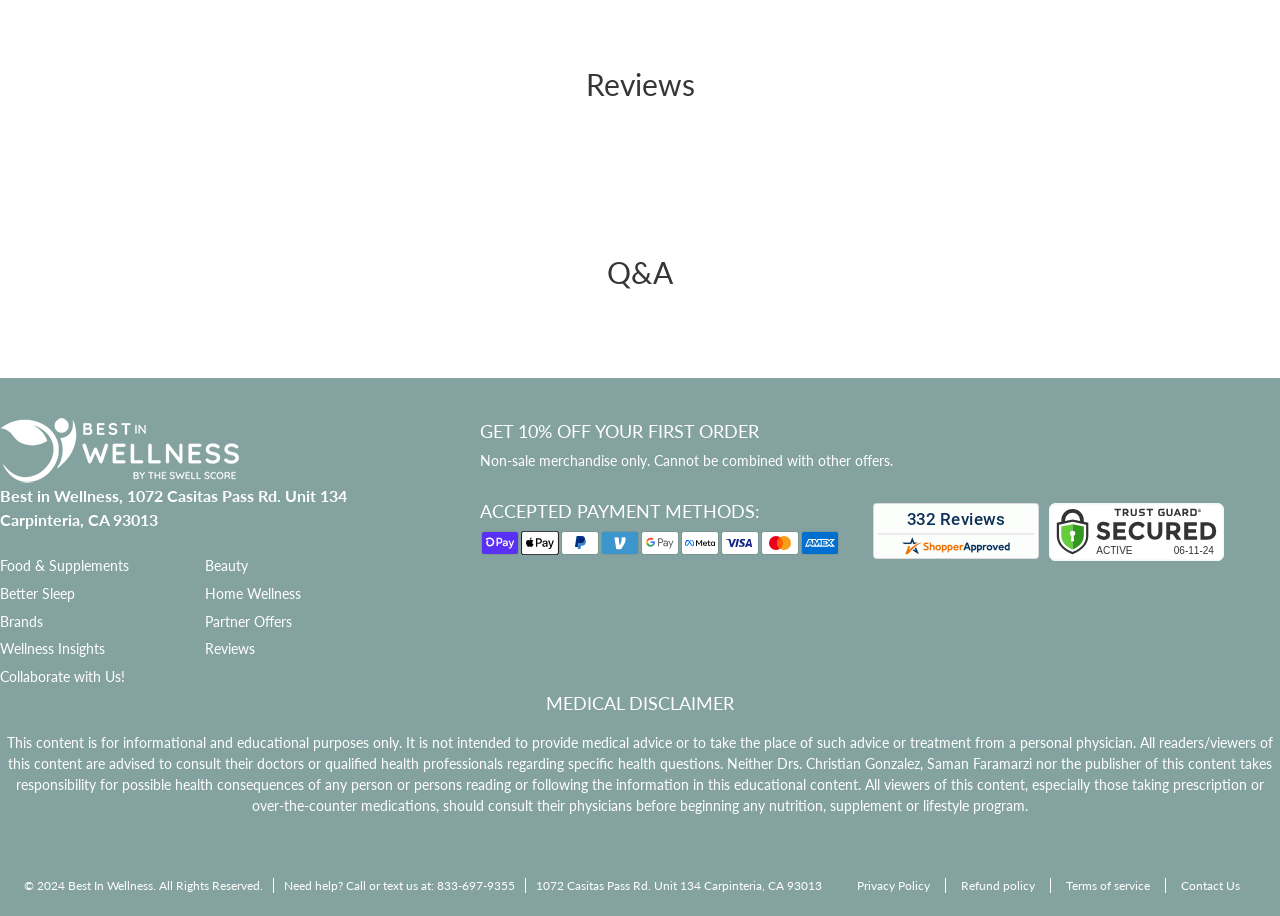What is the phone number for customer support?
Provide a one-word or short-phrase answer based on the image.

833-697-9355